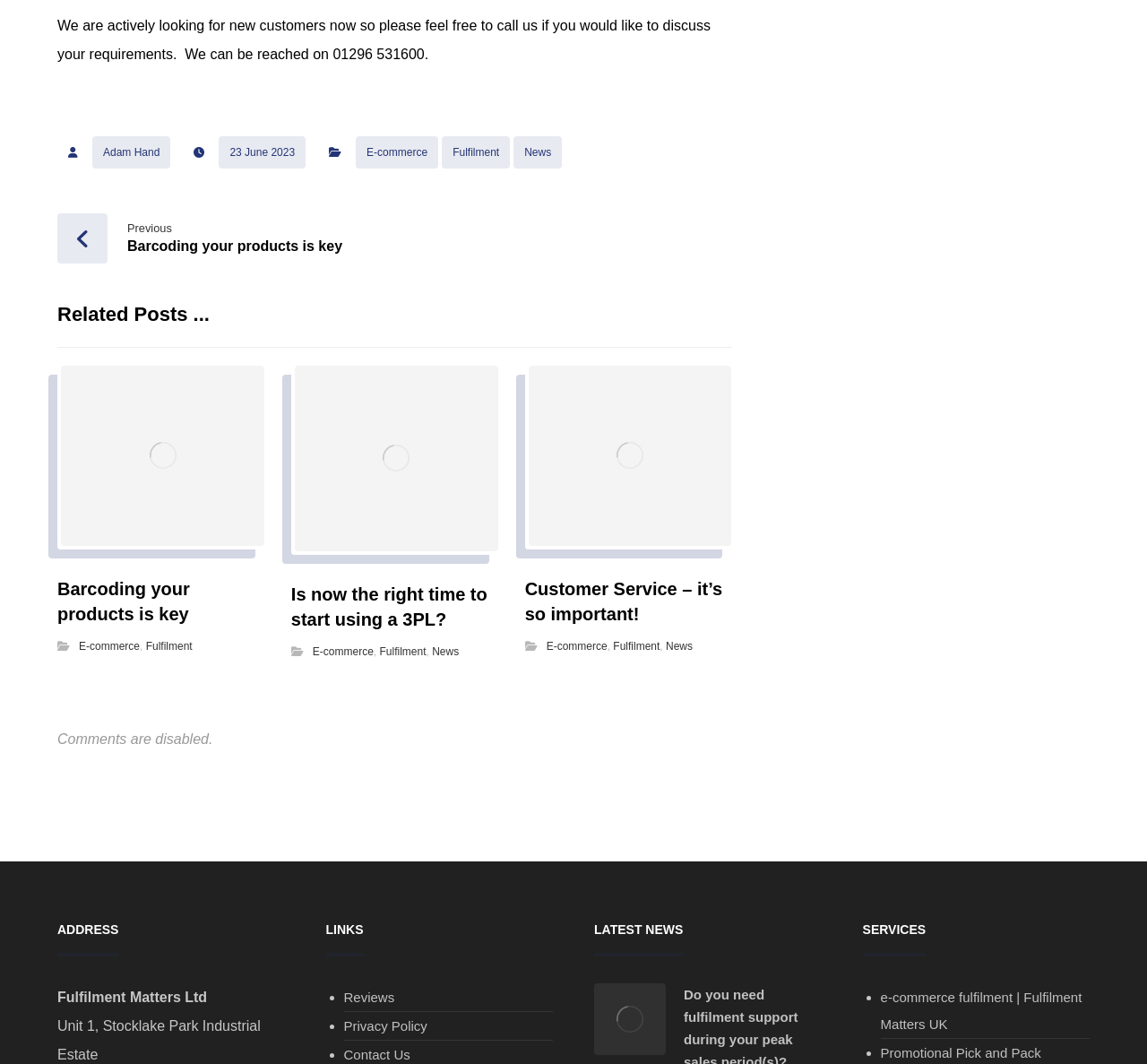What is the phone number to reach the company?
Please give a well-detailed answer to the question.

The phone number can be found in the static text at the top of the webpage, which says 'We can be reached on 01296 531600'.